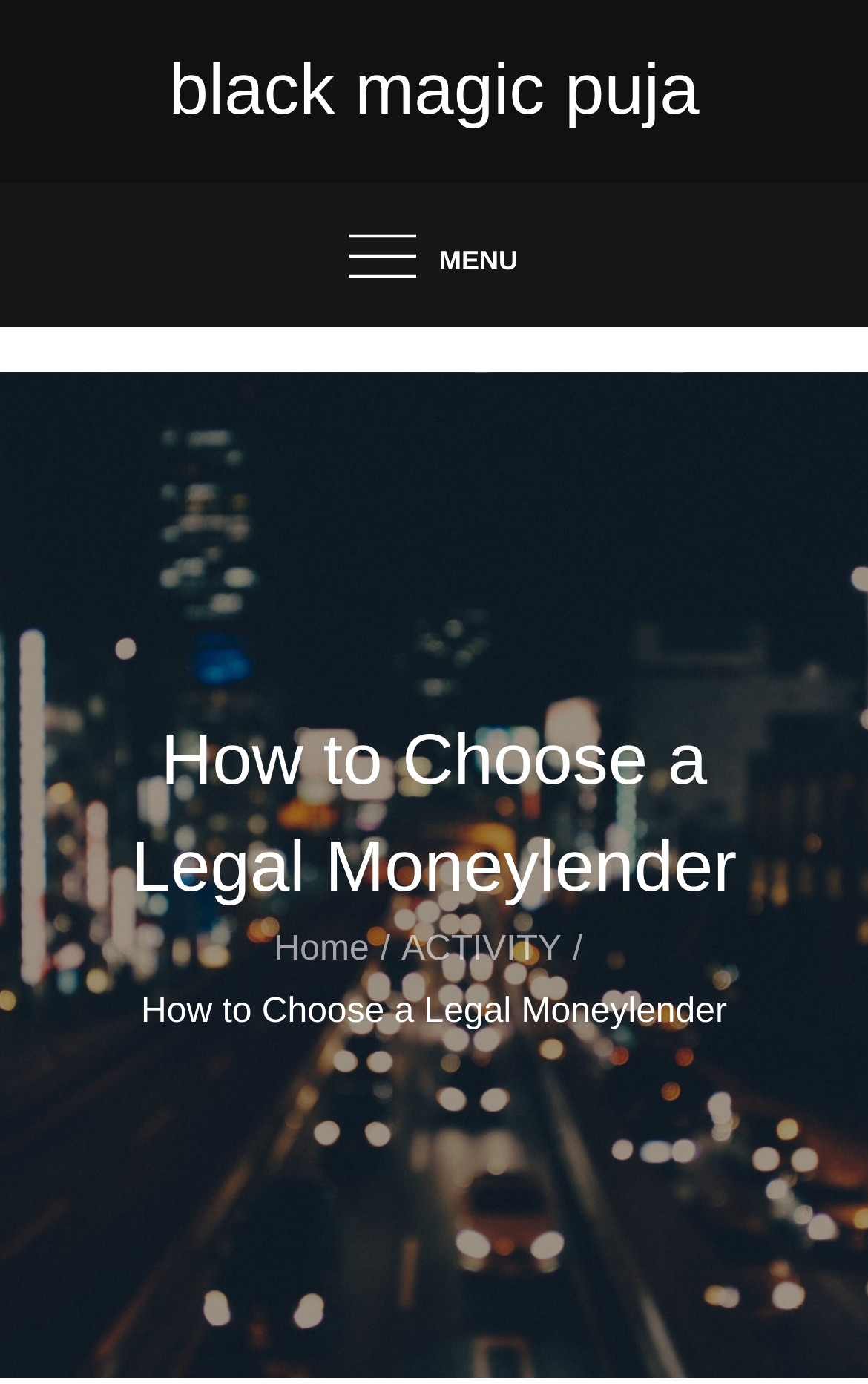What is the purpose of a licensed moneylender?
Craft a detailed and extensive response to the question.

Based on the webpage's content, it can be inferred that licensed moneylenders are regulated by the government to ensure that borrowers are treated fairly, implying that their purpose is to provide a safe and fair borrowing experience.